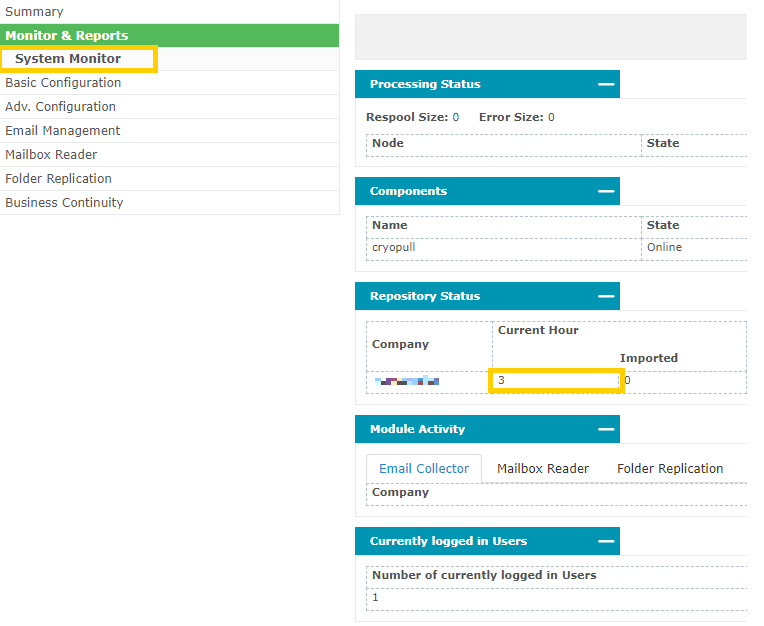What is the name of the dashboard that the System Monitor section is part of?
Please ensure your answer is as detailed and informative as possible.

The question asks for the name of the dashboard that the System Monitor section is part of. By examining the caption, we can see that the System Monitor section is part of the 'Monitor & Reports' dashboard. Therefore, the answer is 'Monitor & Reports'.